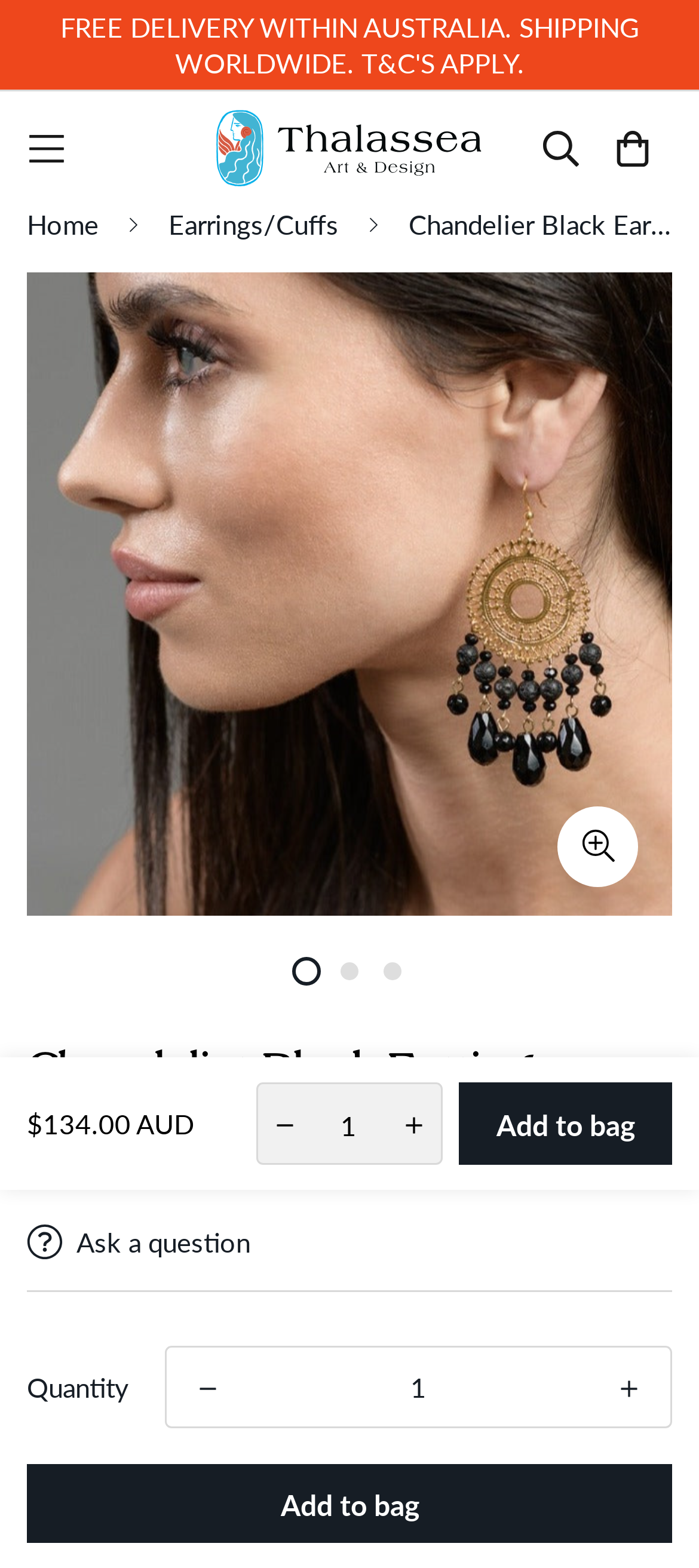Find and indicate the bounding box coordinates of the region you should select to follow the given instruction: "Add to bag".

[0.656, 0.69, 0.962, 0.743]